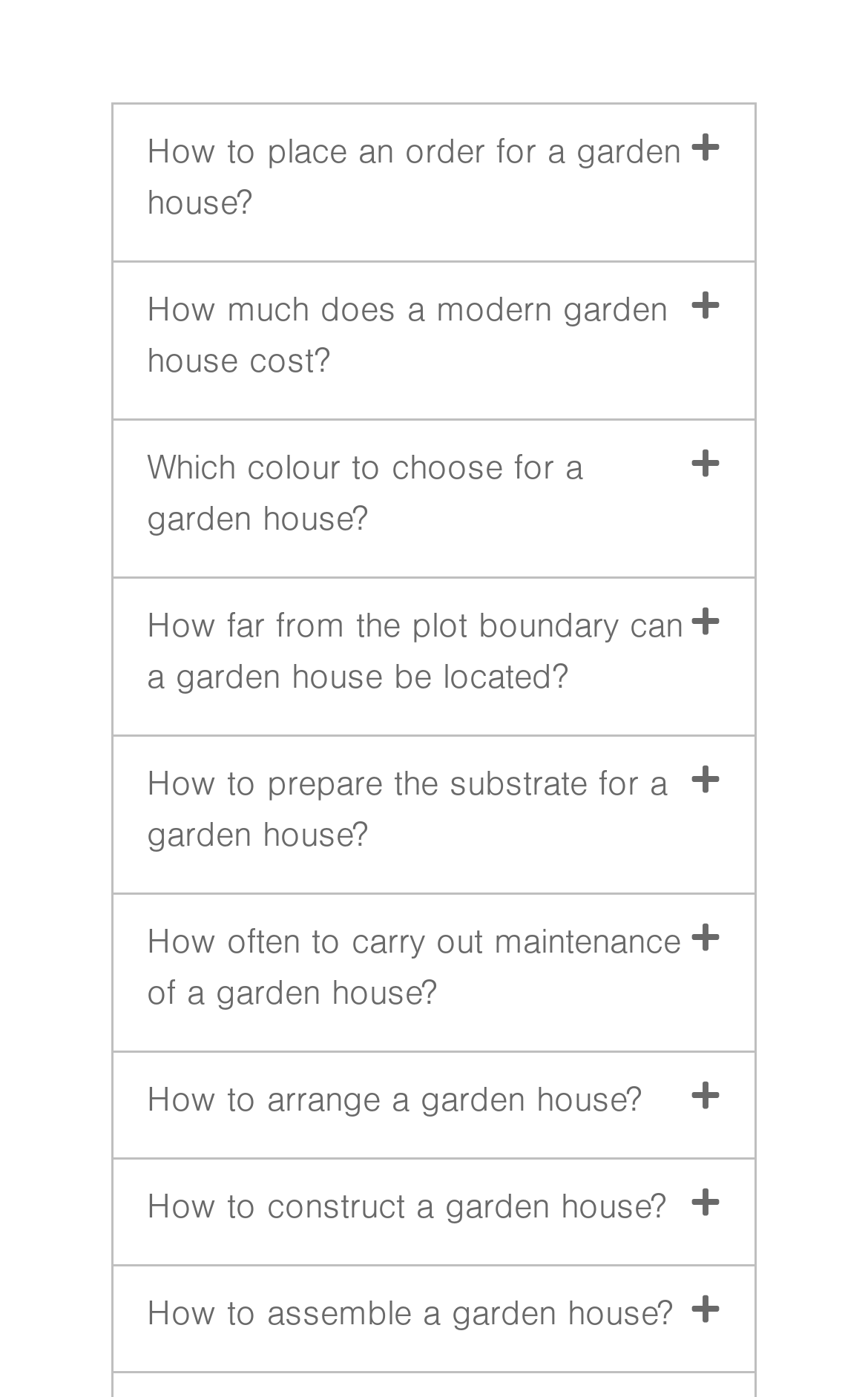Are all FAQ buttons currently expanded?
Carefully analyze the image and provide a thorough answer to the question.

I looked at the 'expanded' property of each button, which is set to 'False' for all of them. This suggests that none of the FAQ buttons are currently expanded.